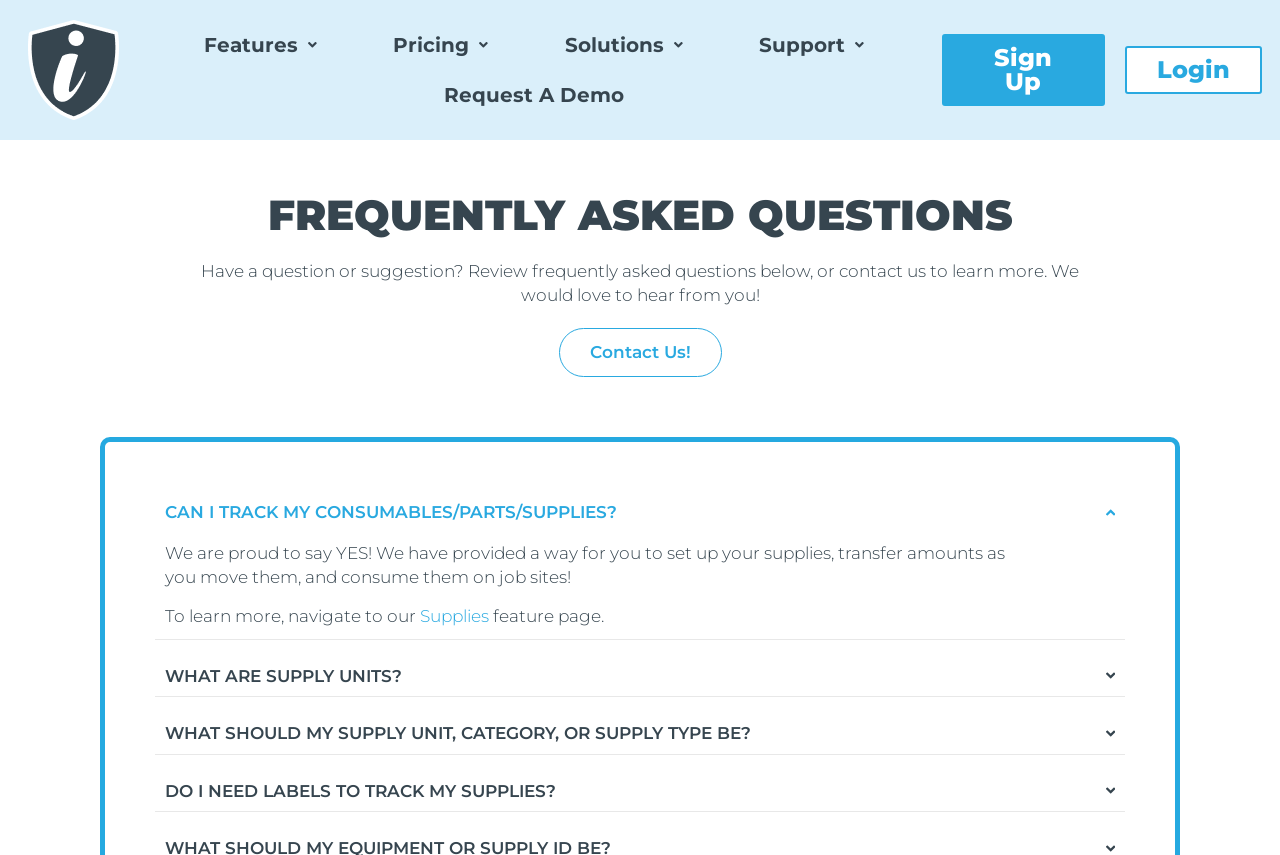Using the provided element description, identify the bounding box coordinates as (top-left x, top-left y, bottom-right x, bottom-right y). Ensure all values are between 0 and 1. Description: CAN I TRACK MY CONSUMABLES/PARTS/SUPPLIES?

[0.121, 0.575, 0.879, 0.623]